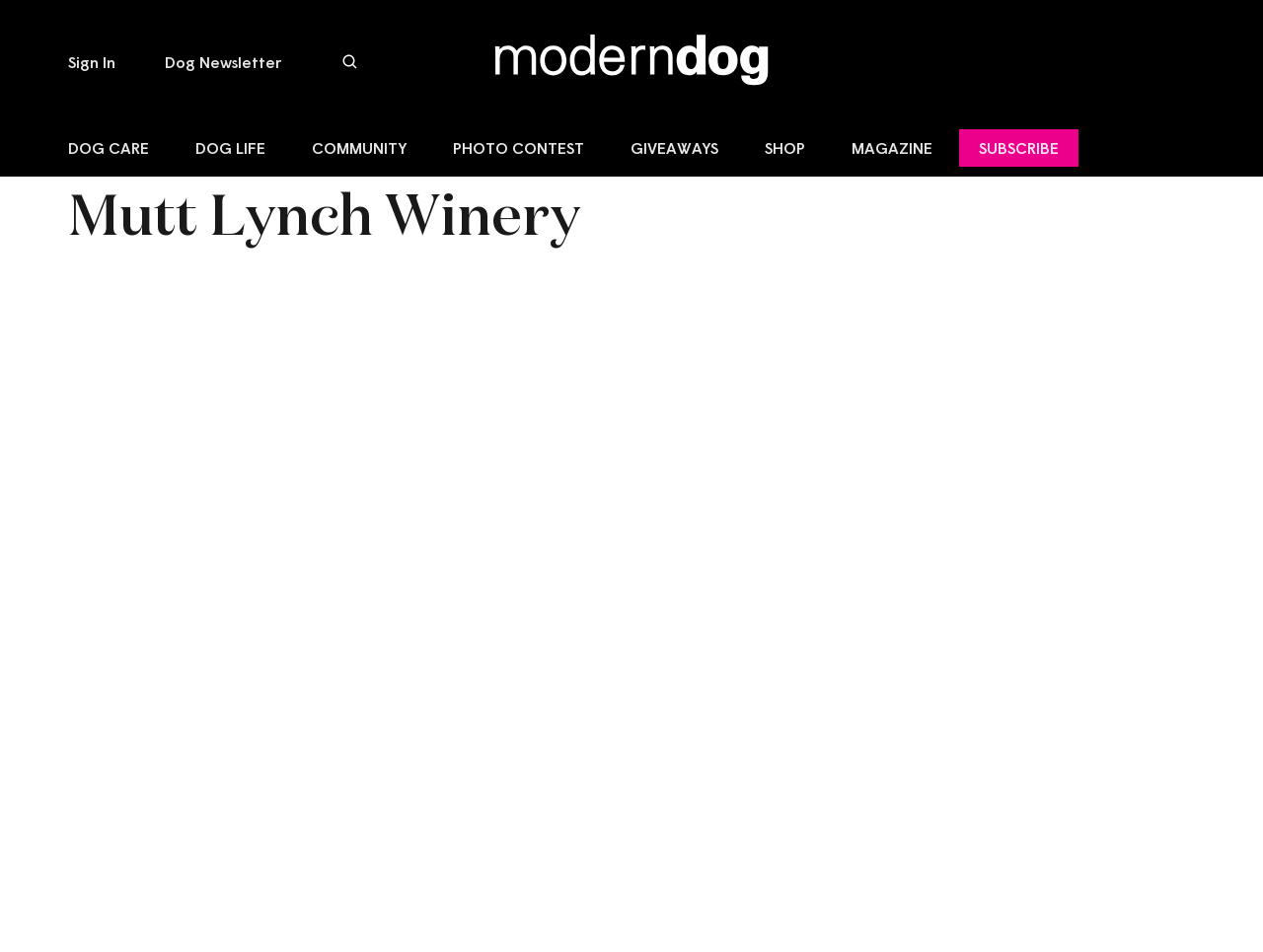What can you subscribe to?
Please look at the screenshot and answer using one word or phrase.

Magazine